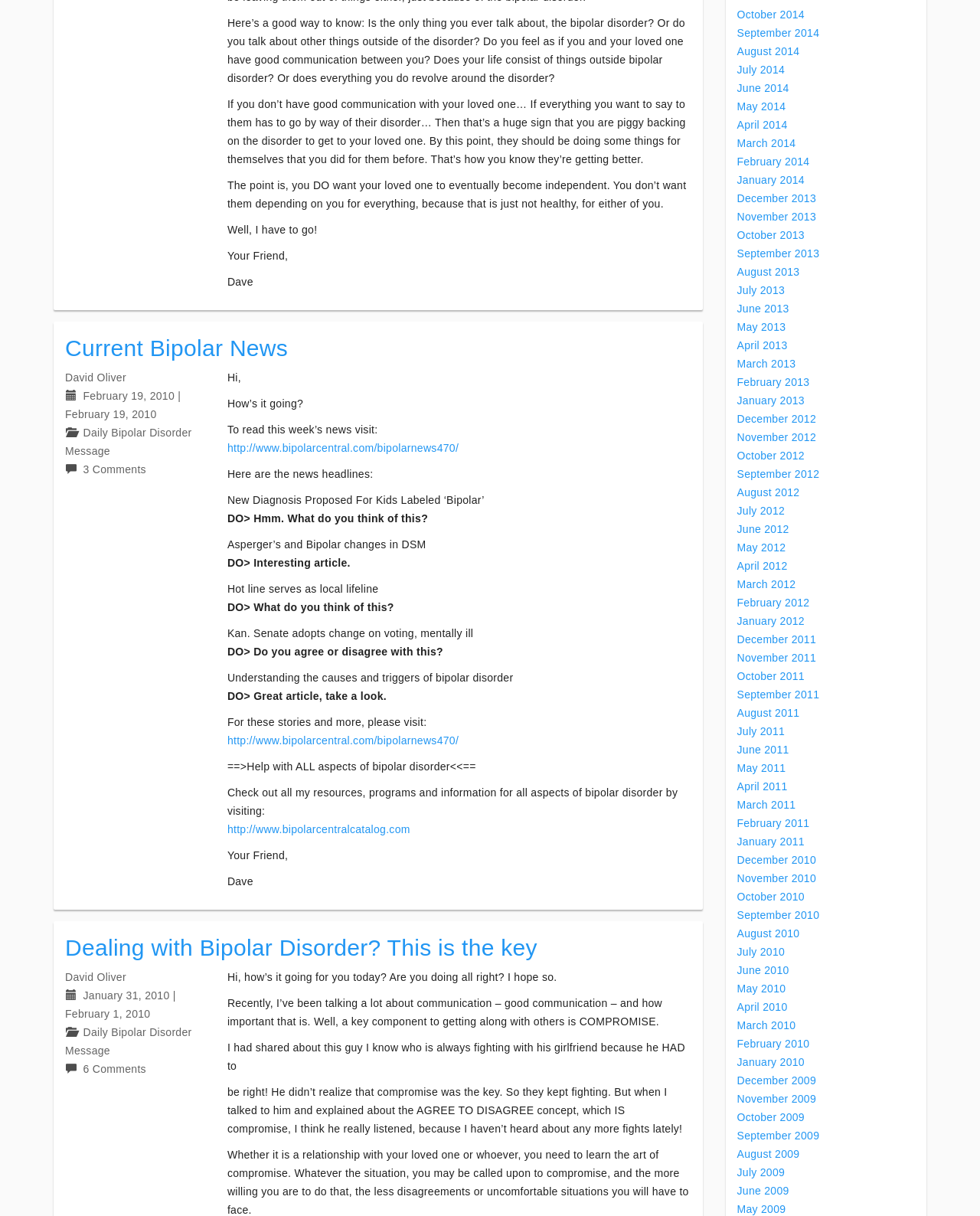From the webpage screenshot, predict the bounding box of the UI element that matches this description: "November 2010".

[0.752, 0.717, 0.833, 0.727]